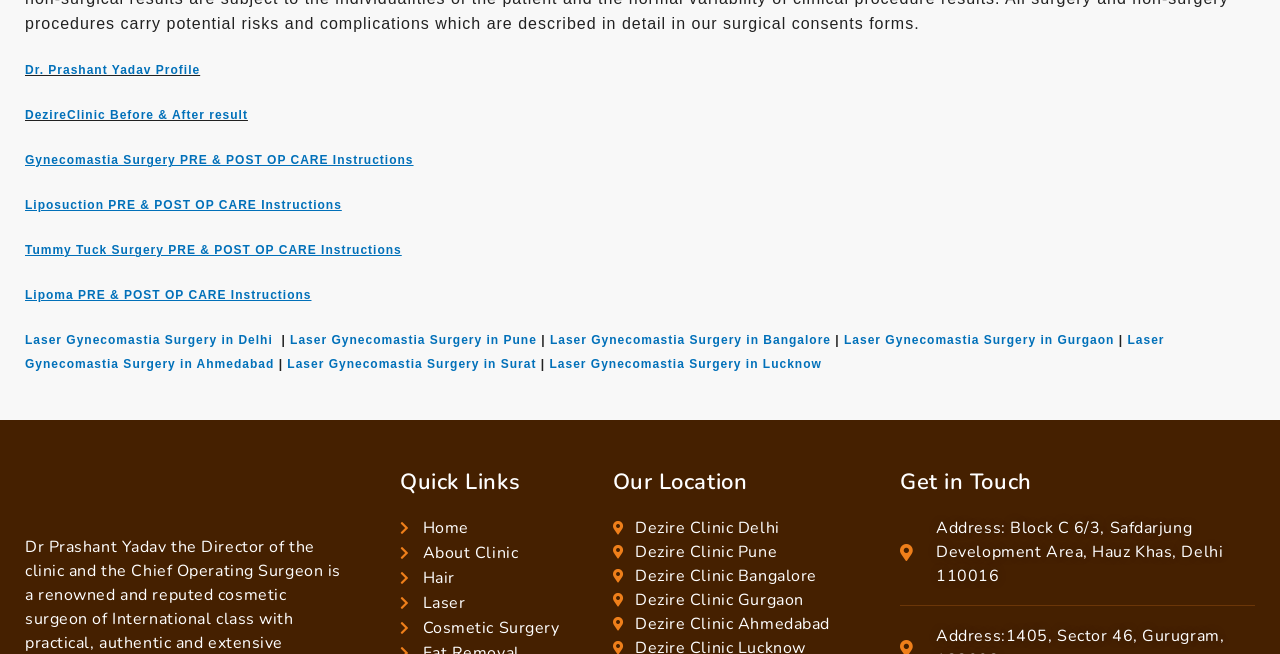Use the details in the image to answer the question thoroughly: 
How many categories are listed under Quick Links?

The Quick Links section on the webpage lists five categories: Home, About Clinic, Hair, Laser, and Cosmetic Surgery. These categories are mentioned in separate links under the Quick Links heading.